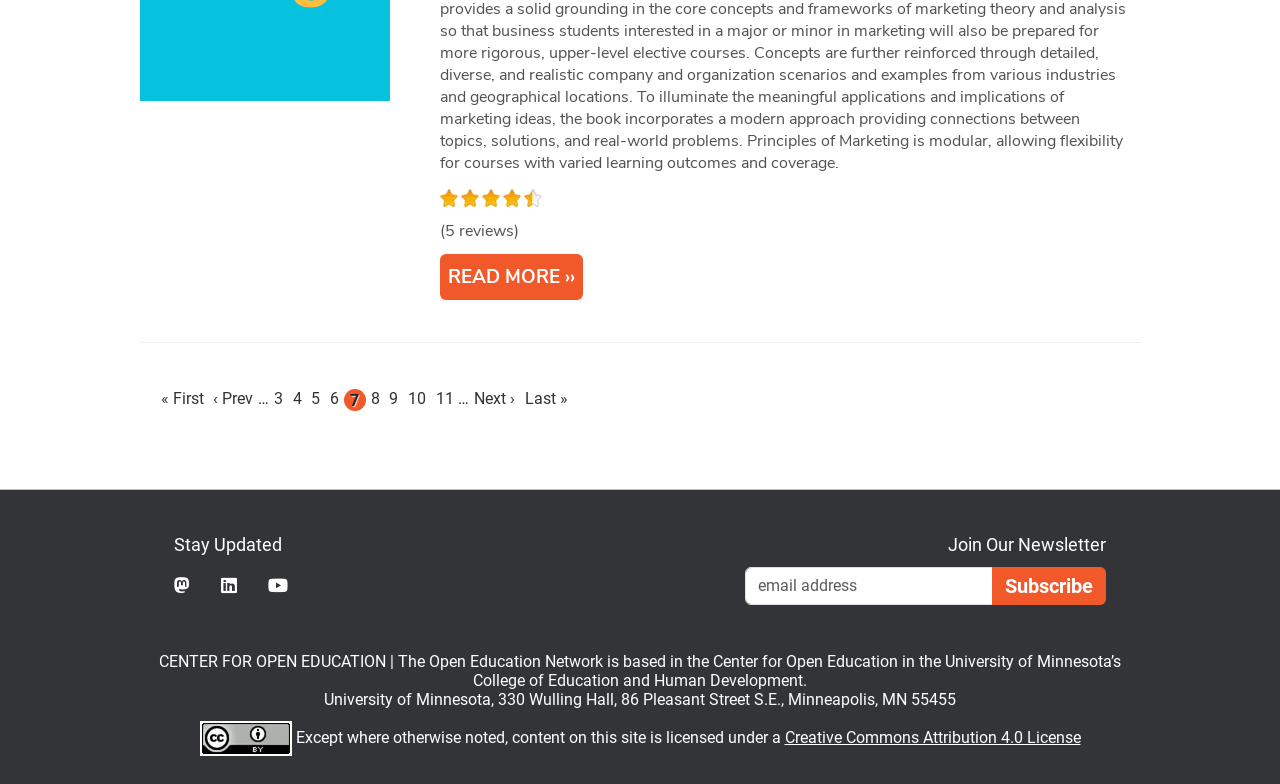Using the element description inquiry@royal-chem.com, predict the bounding box coordinates for the UI element. Provide the coordinates in (top-left x, top-left y, bottom-right x, bottom-right y) format with values ranging from 0 to 1.

None